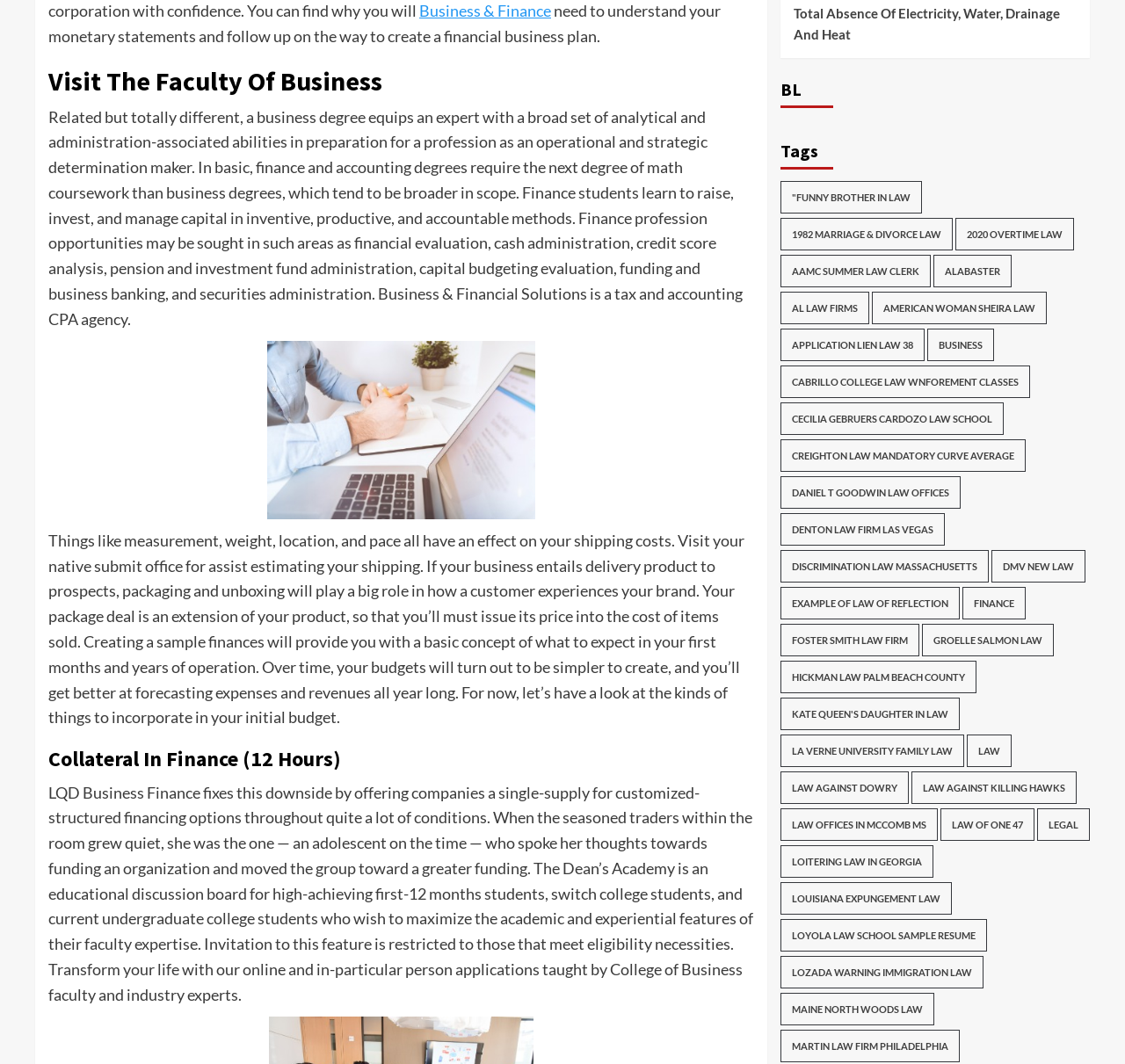What is the main topic of this webpage?
Based on the image, give a one-word or short phrase answer.

Business and Finance